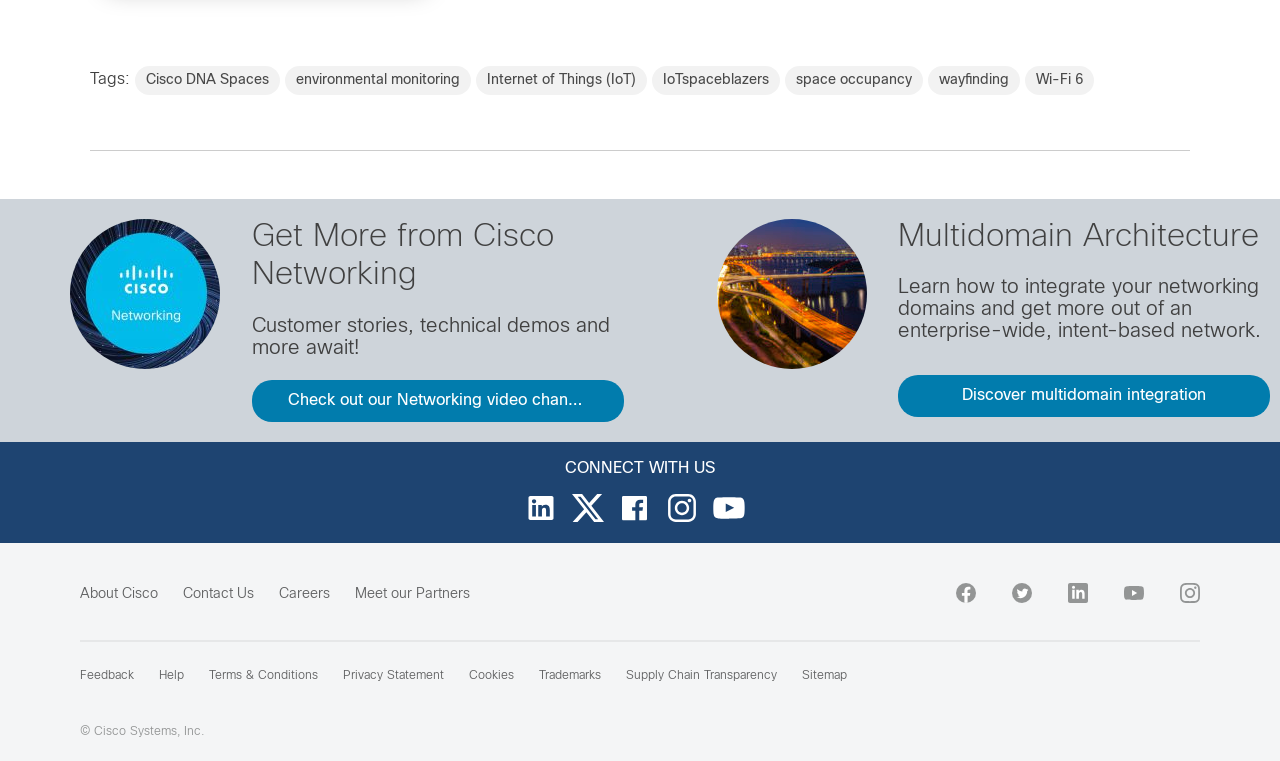From the given element description: "Discover multidomain integration", find the bounding box for the UI element. Provide the coordinates as four float numbers between 0 and 1, in the order [left, top, right, bottom].

[0.702, 0.493, 0.992, 0.548]